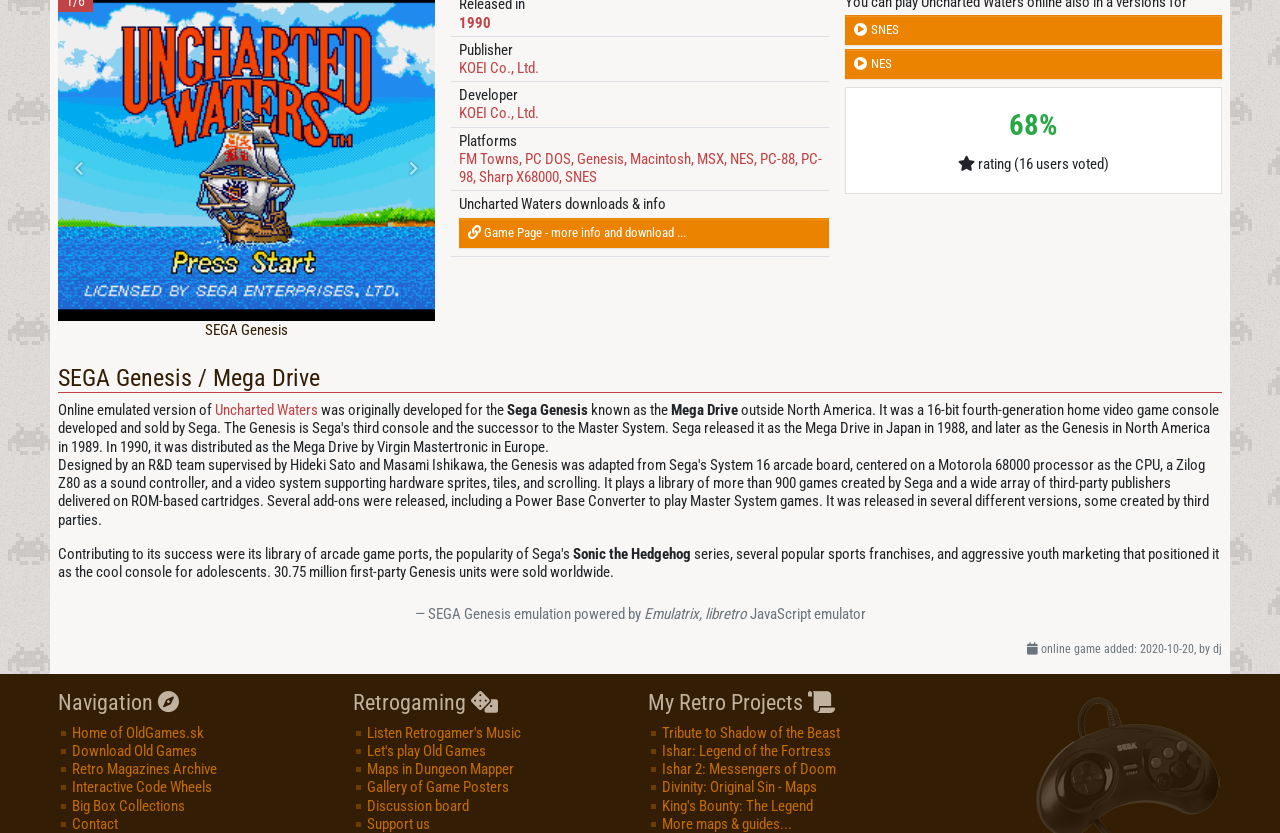Pinpoint the bounding box coordinates of the clickable area needed to execute the instruction: "Click the 'Game Page - more info and download...' link". The coordinates should be specified as four float numbers between 0 and 1, i.e., [left, top, right, bottom].

[0.359, 0.261, 0.647, 0.297]